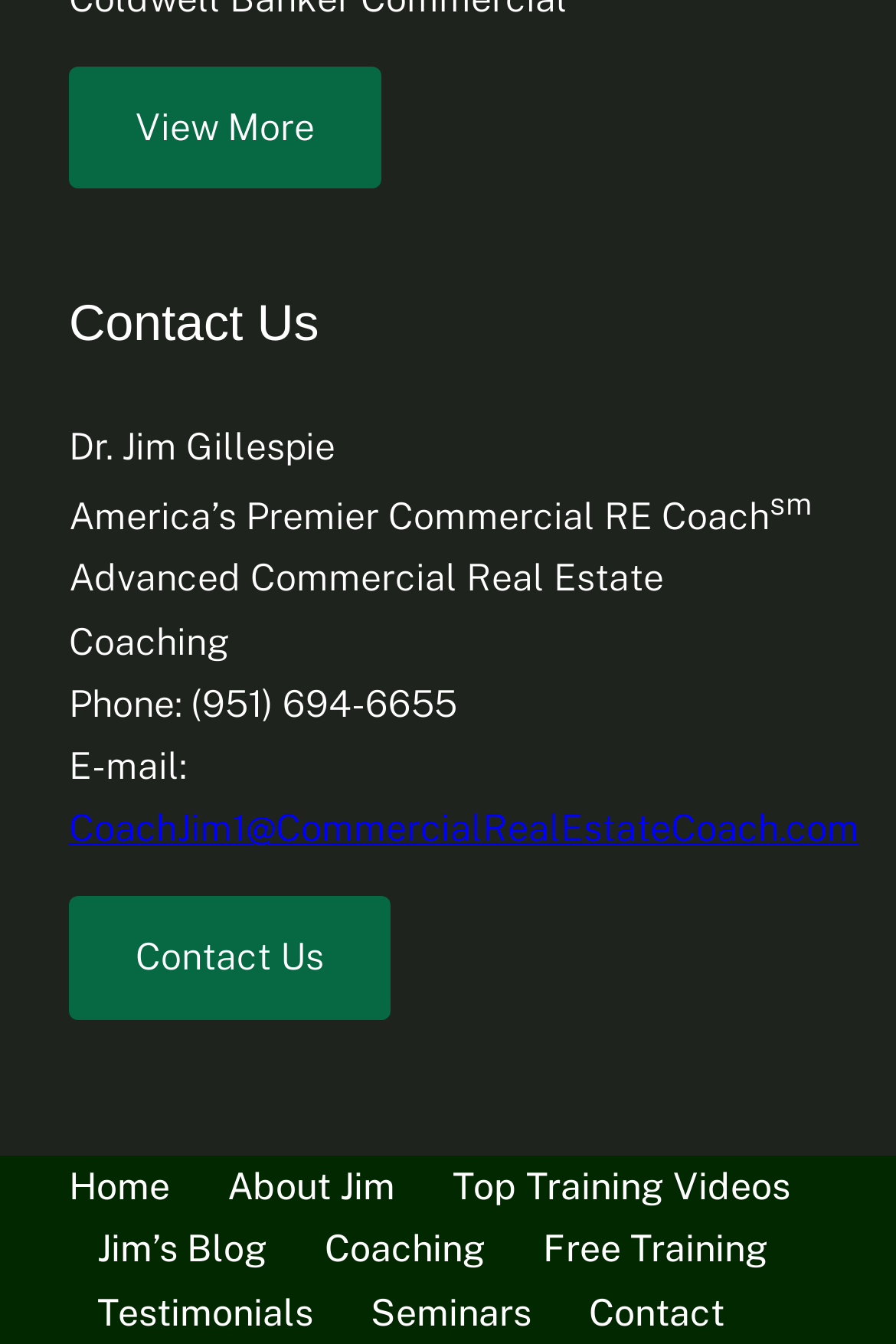Carefully examine the image and provide an in-depth answer to the question: What is the email address of the coach?

The email address of the coach can be found in the link element with the text 'CoachJim1@CommercialRealEstateCoach.com' located below the phone number.